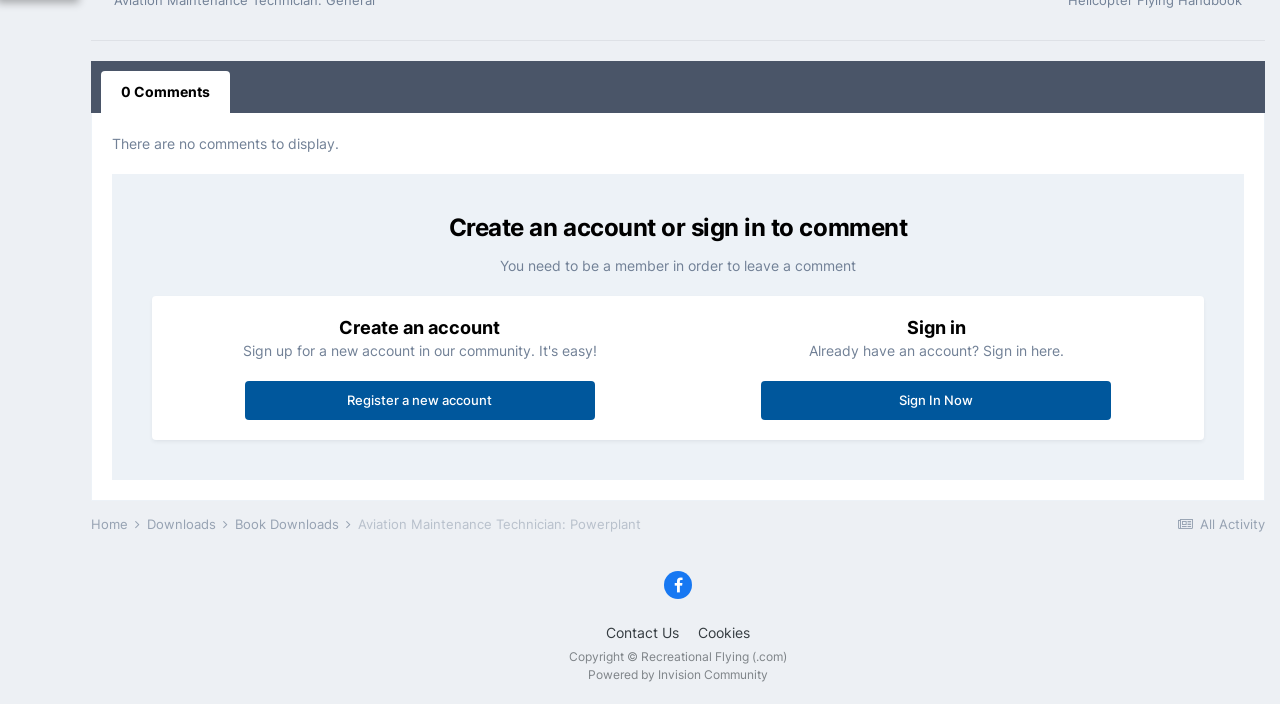Locate the bounding box coordinates of the segment that needs to be clicked to meet this instruction: "Create an account".

[0.265, 0.449, 0.391, 0.483]